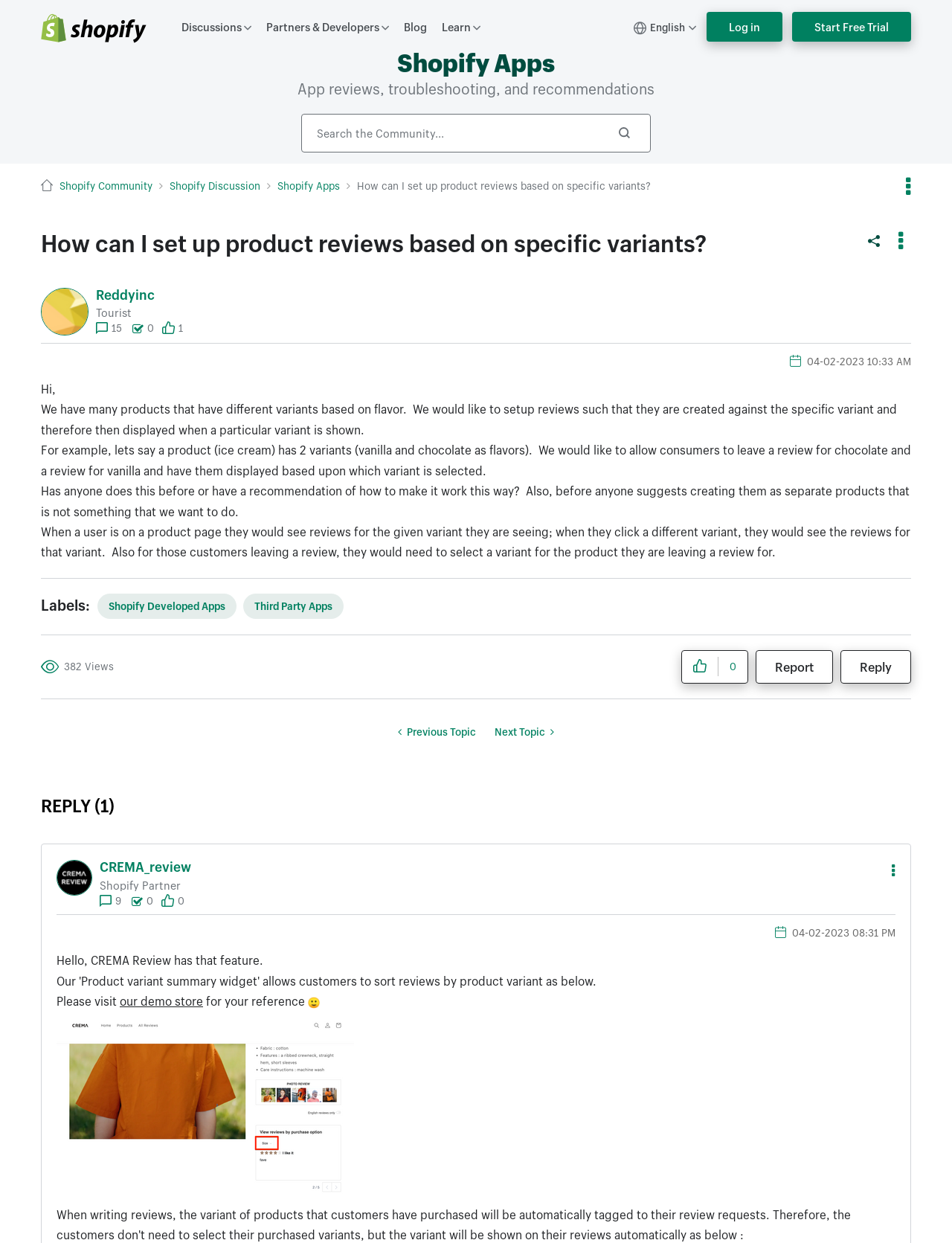Please find the bounding box coordinates of the element that needs to be clicked to perform the following instruction: "Reply to the post". The bounding box coordinates should be four float numbers between 0 and 1, represented as [left, top, right, bottom].

[0.883, 0.523, 0.957, 0.55]